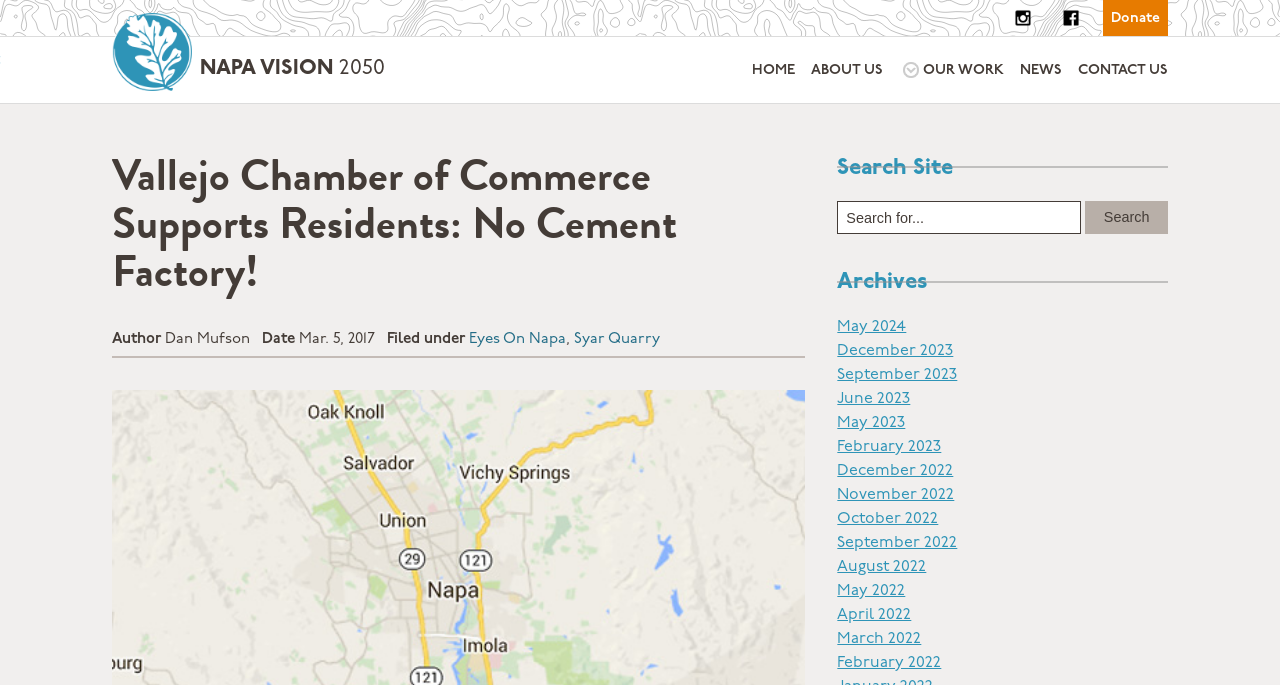Find the bounding box coordinates of the clickable region needed to perform the following instruction: "Read the news". The coordinates should be provided as four float numbers between 0 and 1, i.e., [left, top, right, bottom].

[0.791, 0.054, 0.836, 0.149]